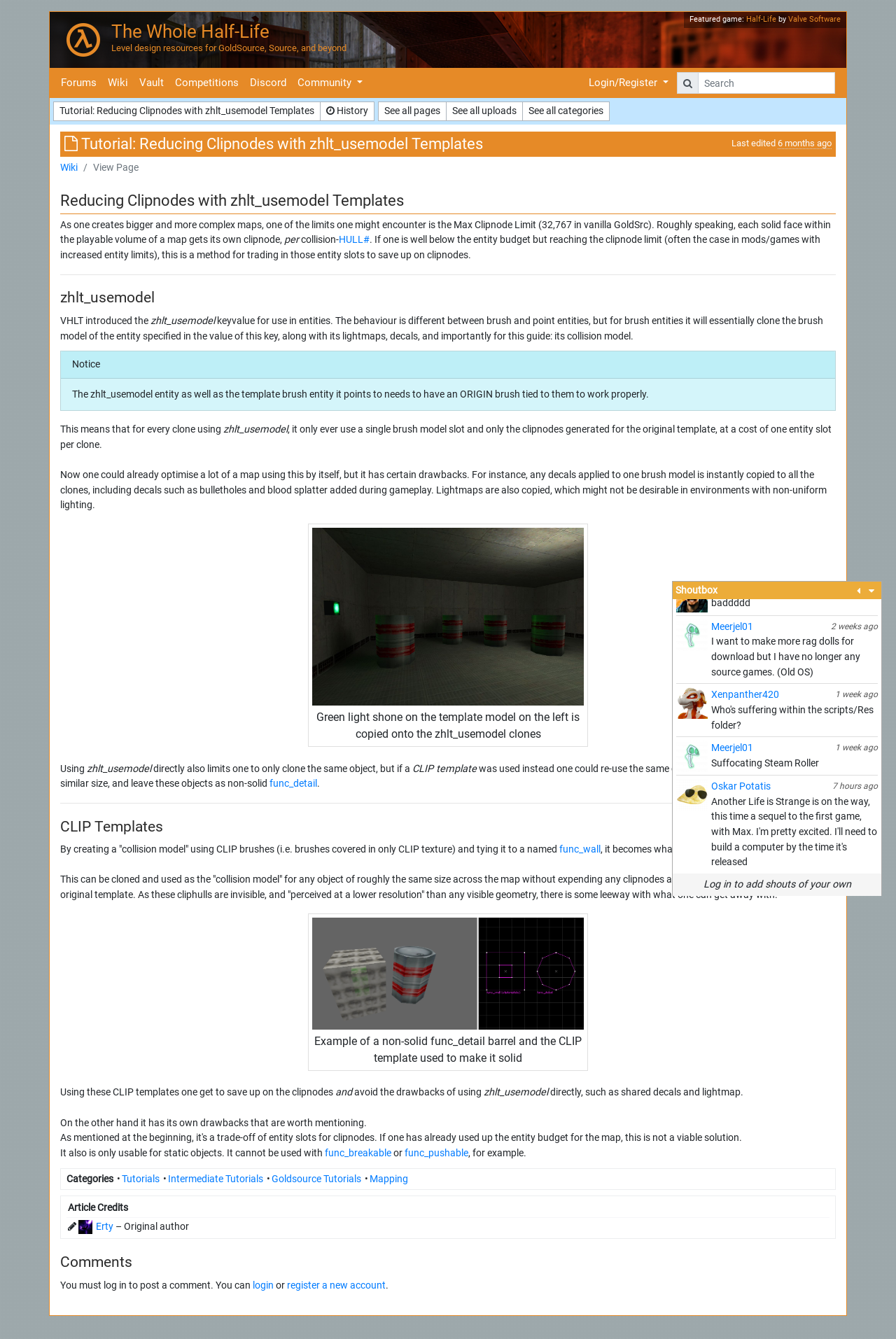What is the name of the tutorial?
Please provide a detailed and thorough answer to the question.

The name of the tutorial can be found in the heading element with the text 'Tutorial: Reducing Clipnodes with zhlt_usemodel Templates'.